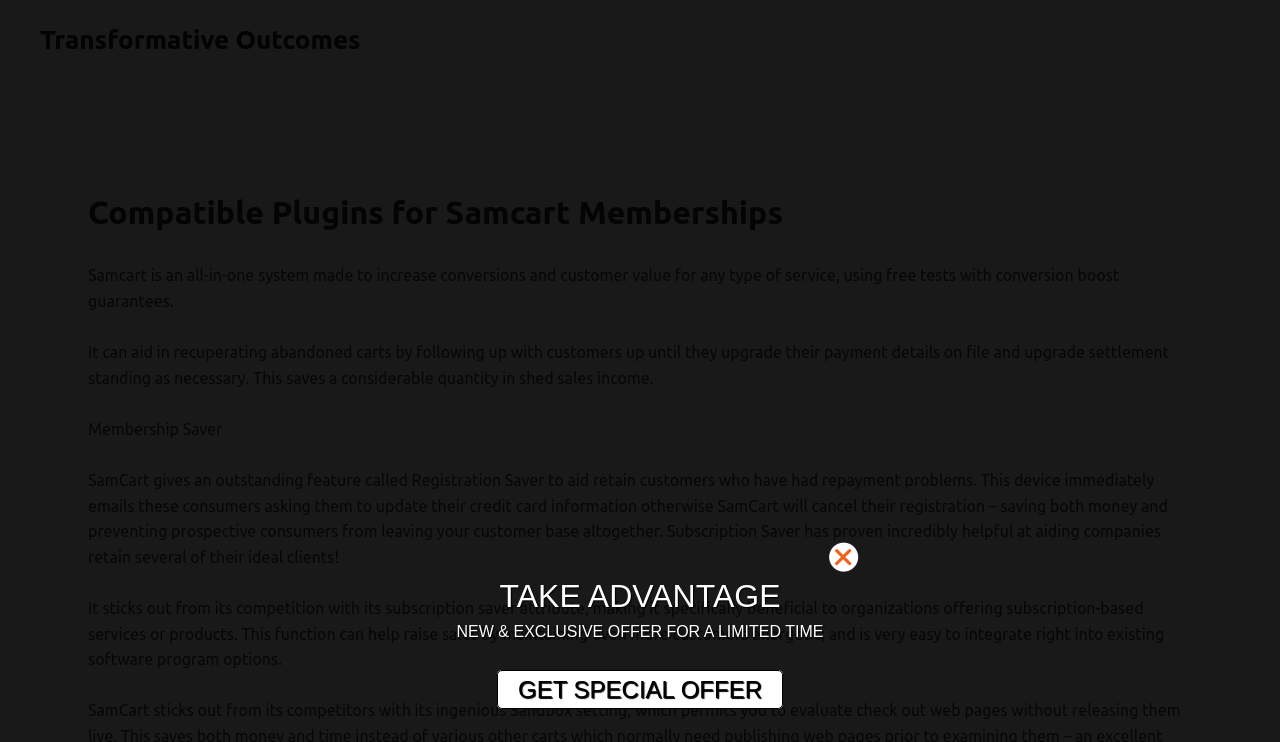For the given element description parent_node: TAKE ADVANTAGE, determine the bounding box coordinates of the UI element. The coordinates should follow the format (top-left x, top-left y, bottom-right x, bottom-right y) and be within the range of 0 to 1.

[0.648, 0.73, 0.68, 0.787]